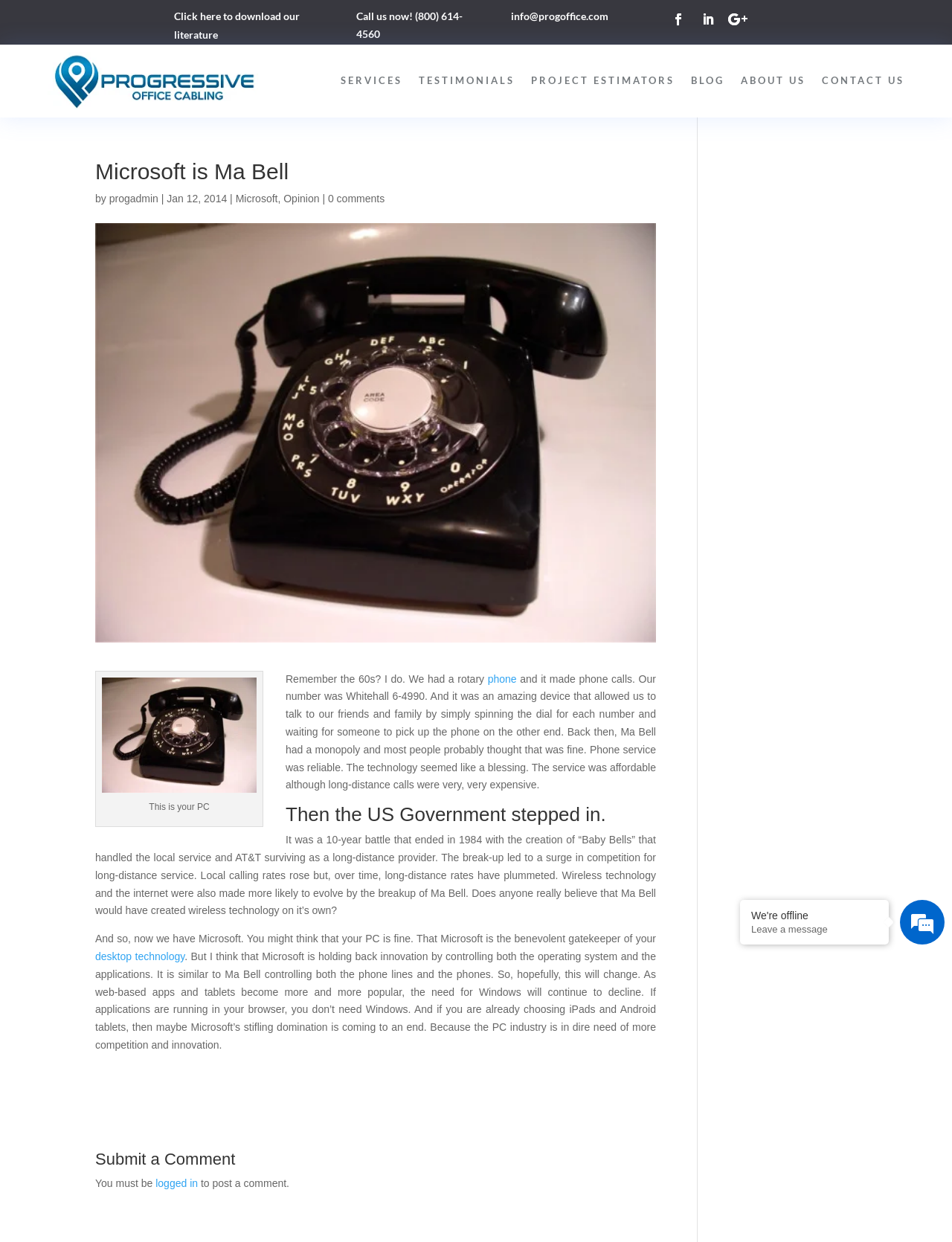Please mark the clickable region by giving the bounding box coordinates needed to complete this instruction: "Call us now!".

[0.374, 0.008, 0.486, 0.032]